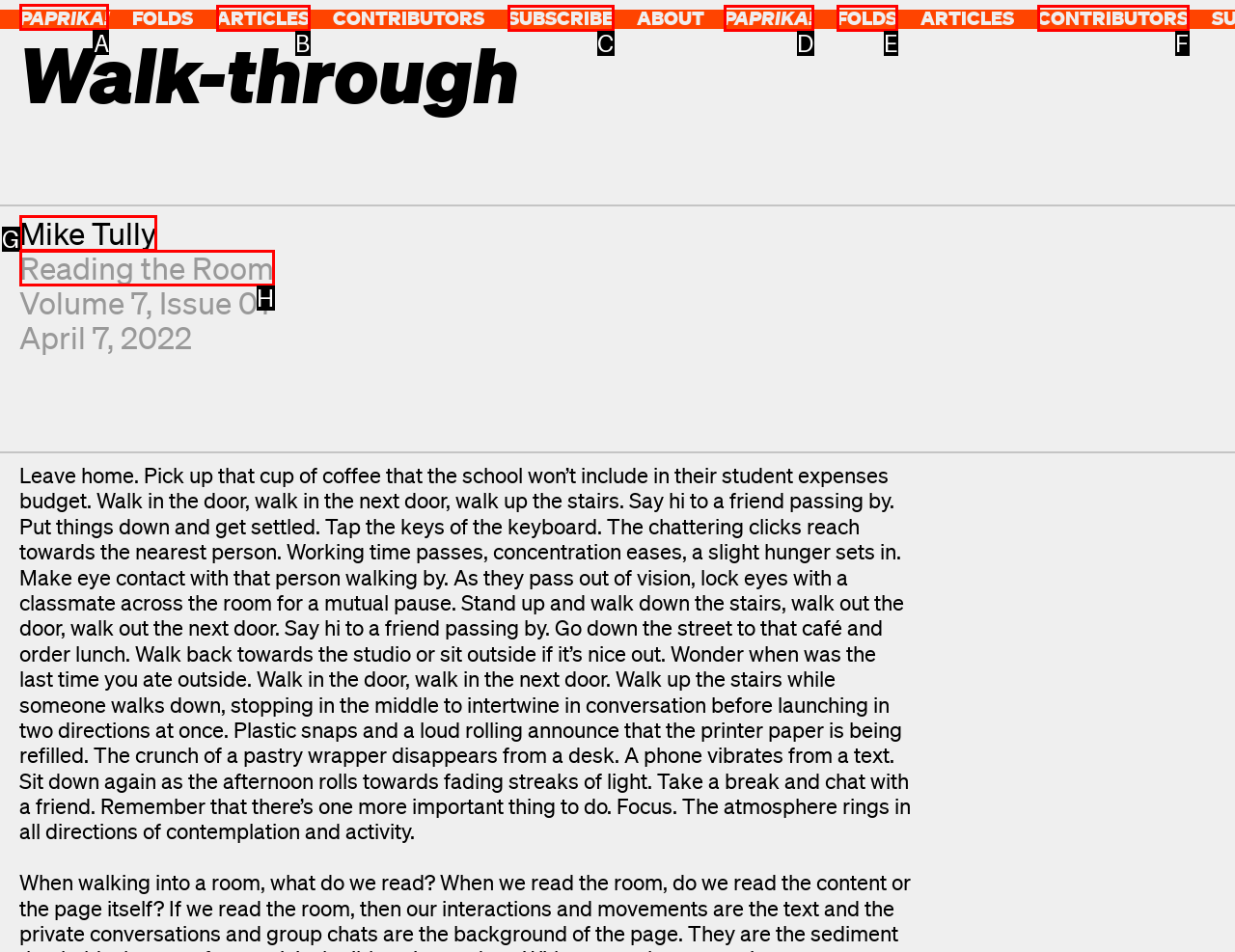To achieve the task: Click on the PAPRIKA! link, which HTML element do you need to click?
Respond with the letter of the correct option from the given choices.

A